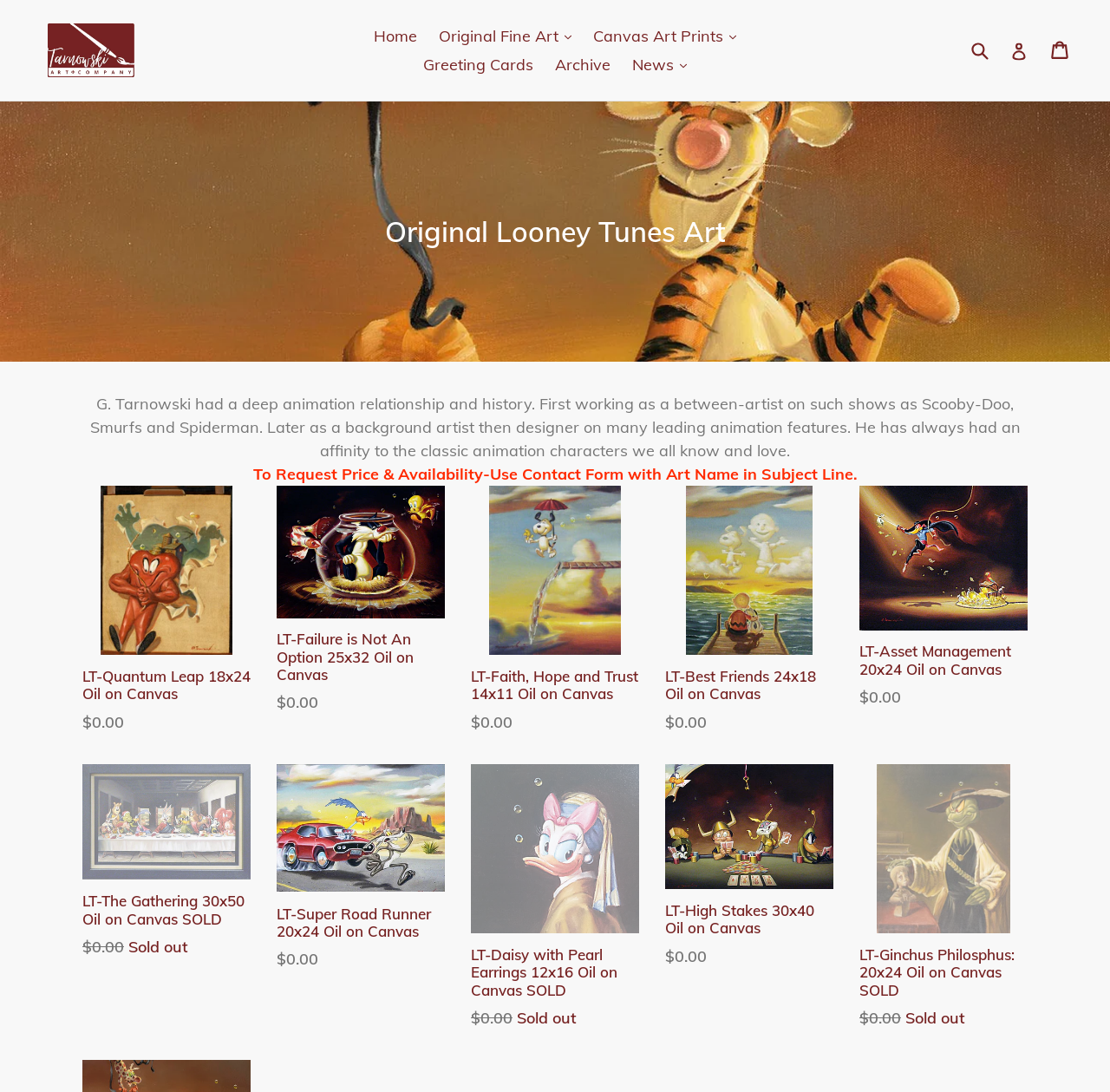What is the size of the 'LT-Quantum Leap 18x24 Oil on Canvas' art piece?
Provide a detailed and well-explained answer to the question.

The webpage lists the art piece 'LT-Quantum Leap 18x24 Oil on Canvas' with a size of 18x24, indicating the dimensions of the oil on canvas painting.